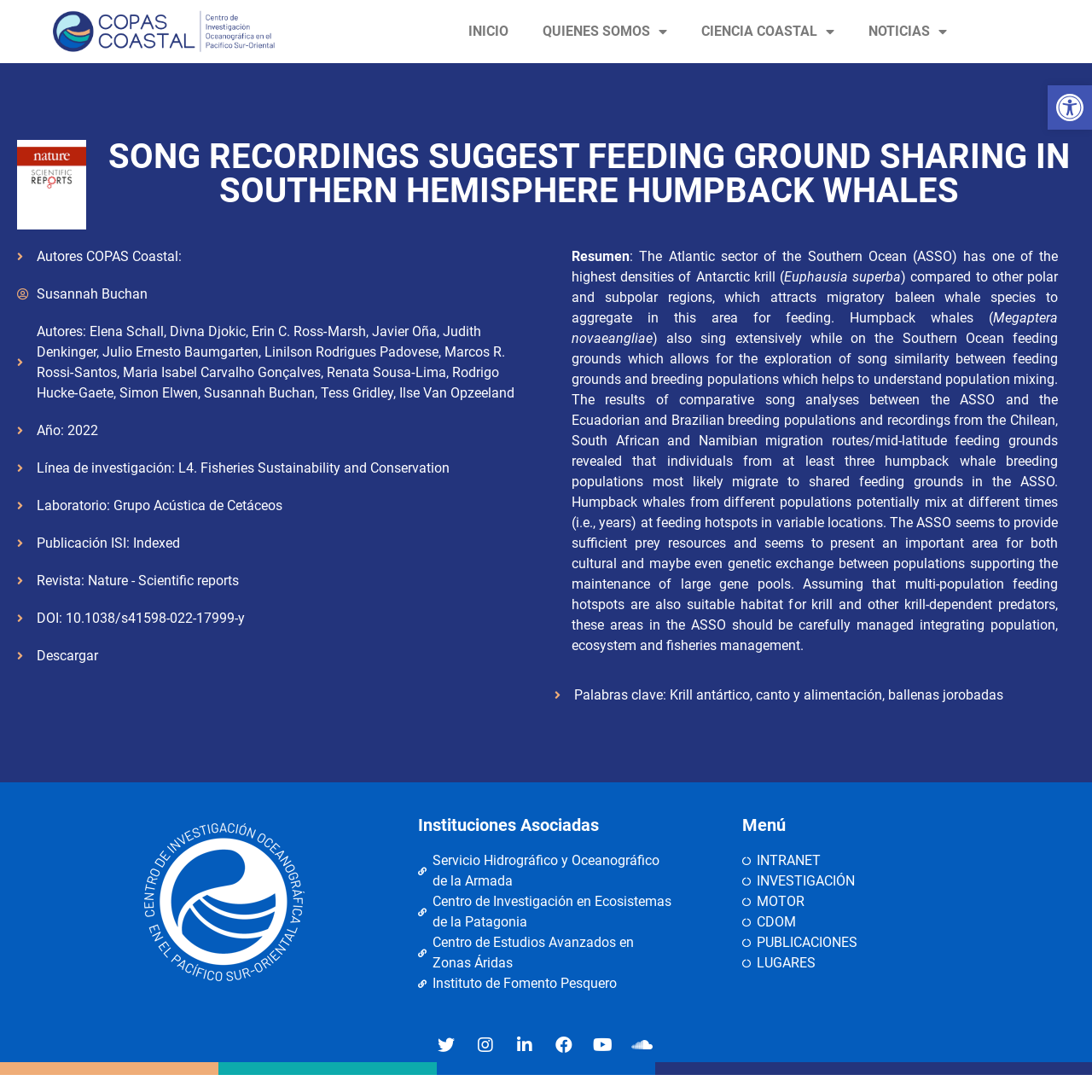Who are the authors of this publication?
Give a single word or phrase answer based on the content of the image.

Multiple authors